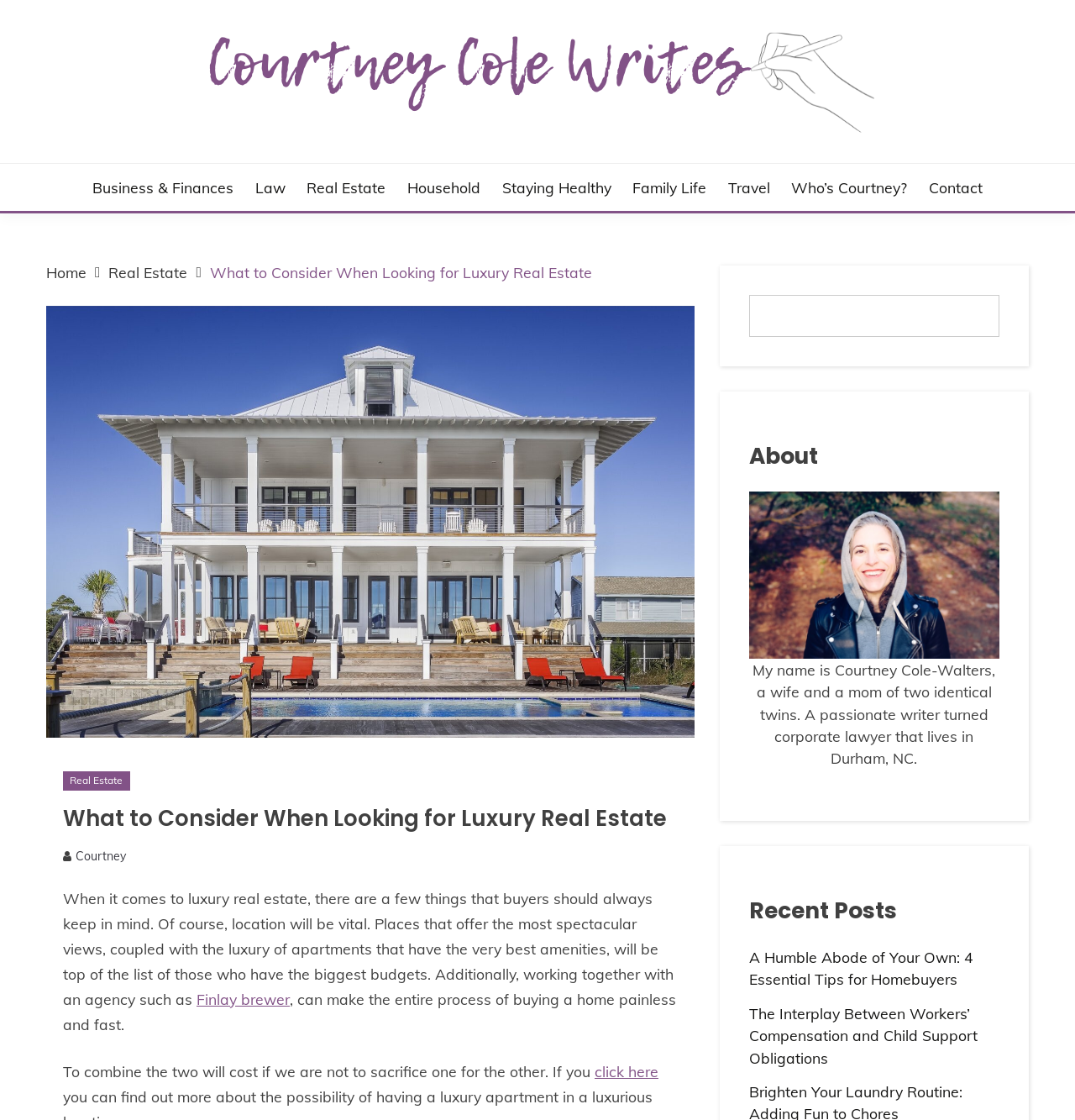Find the bounding box coordinates of the element's region that should be clicked in order to follow the given instruction: "Click on the 'Real Estate' link". The coordinates should consist of four float numbers between 0 and 1, i.e., [left, top, right, bottom].

[0.285, 0.158, 0.359, 0.177]